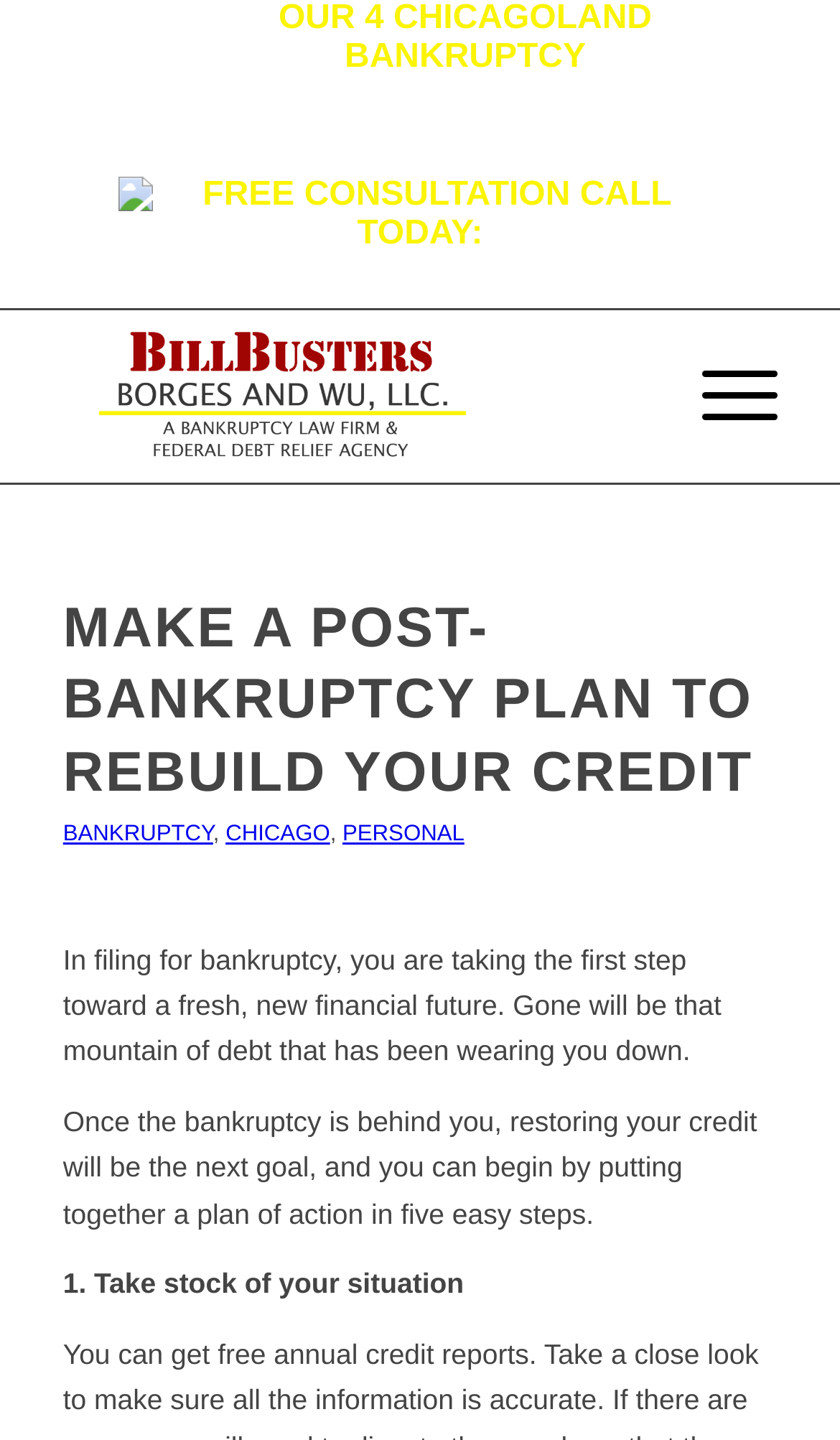Show the bounding box coordinates of the region that should be clicked to follow the instruction: "Click the 'Menu' link."

[0.784, 0.215, 0.925, 0.335]